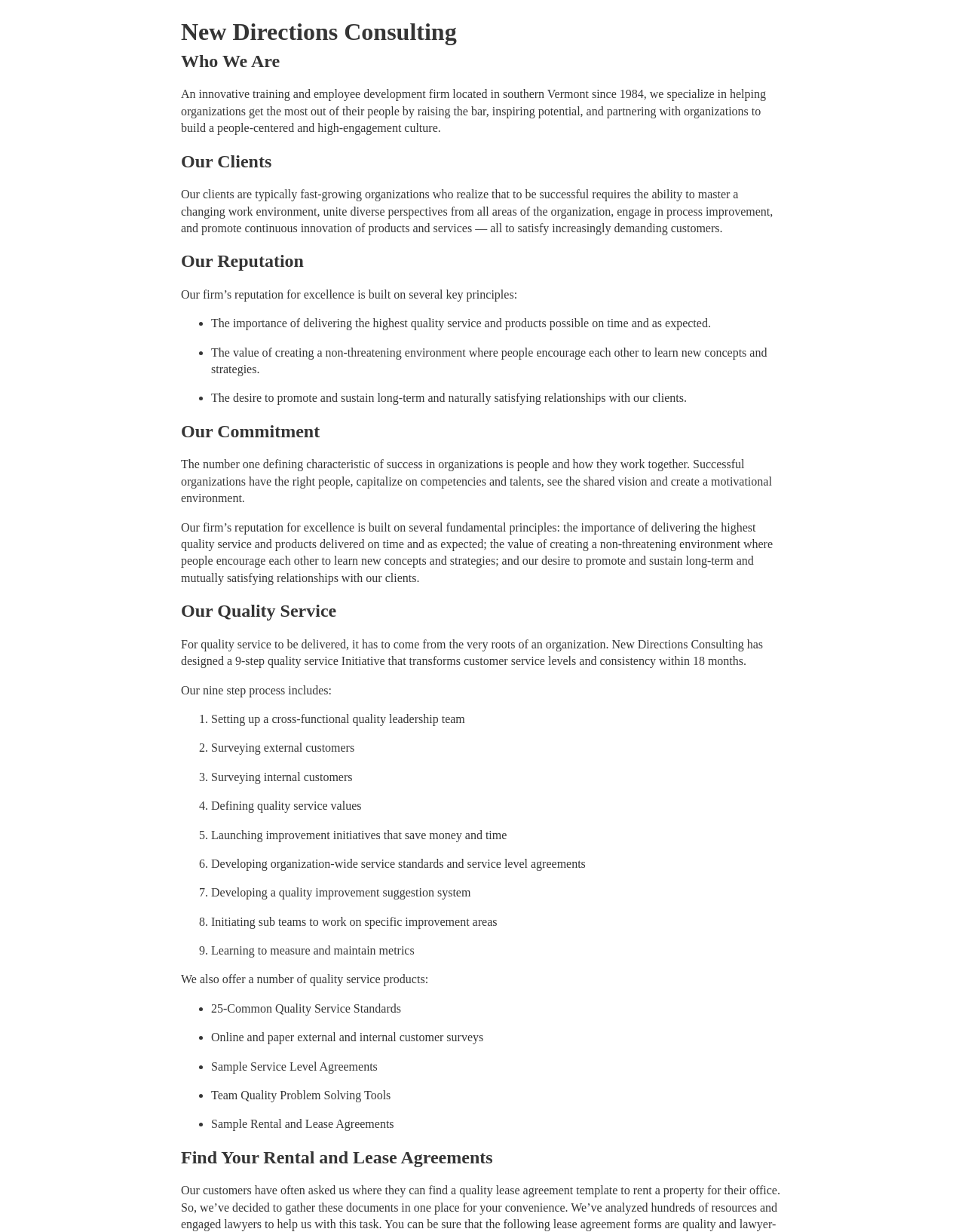Answer the question using only a single word or phrase: 
What kind of products does New Directions Consulting offer?

Quality service products